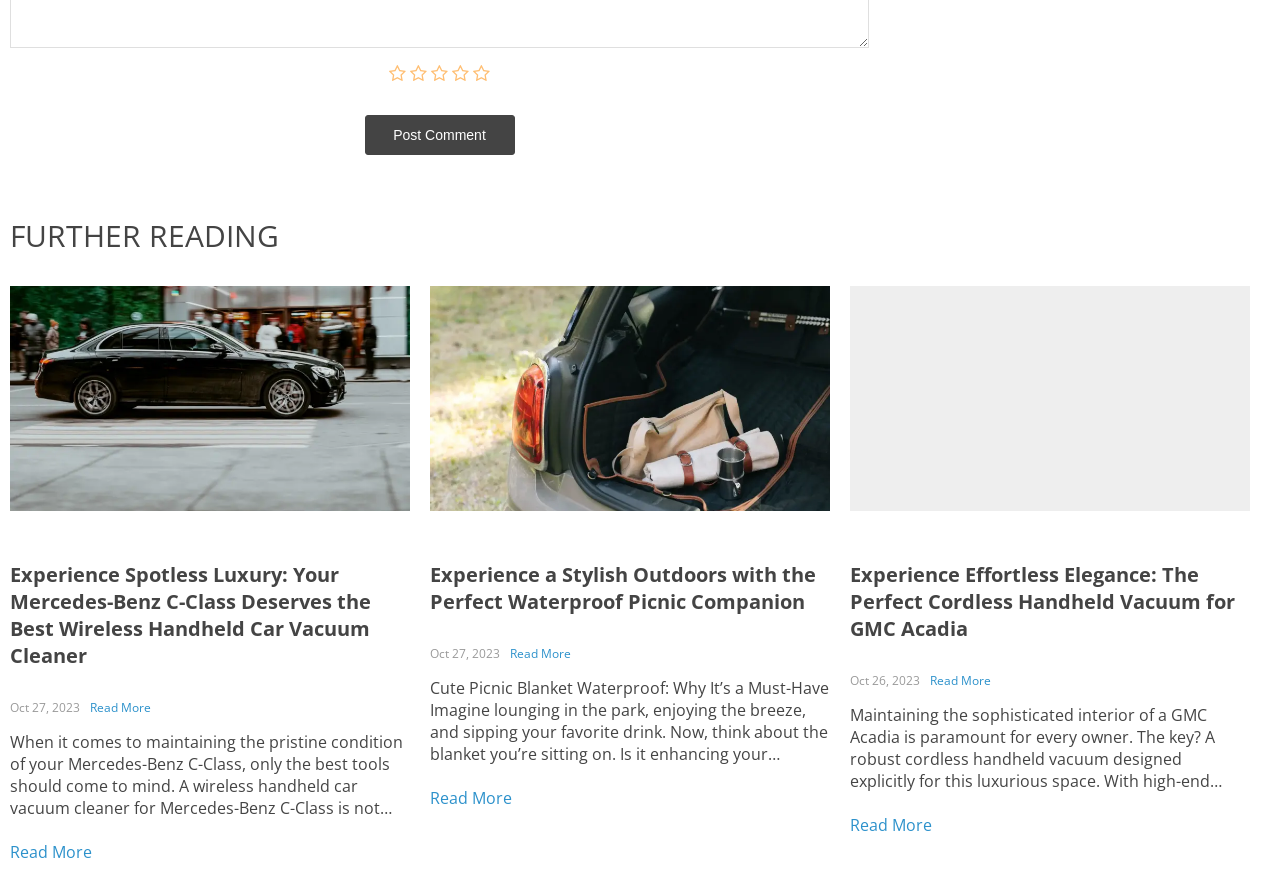Please locate the bounding box coordinates of the element that should be clicked to complete the given instruction: "Read more about 'Experience Spotless Luxury: Your Mercedes-Benz C-Class Deserves the Best Wireless Handheld Car Vacuum Cleaner'".

[0.008, 0.637, 0.29, 0.759]